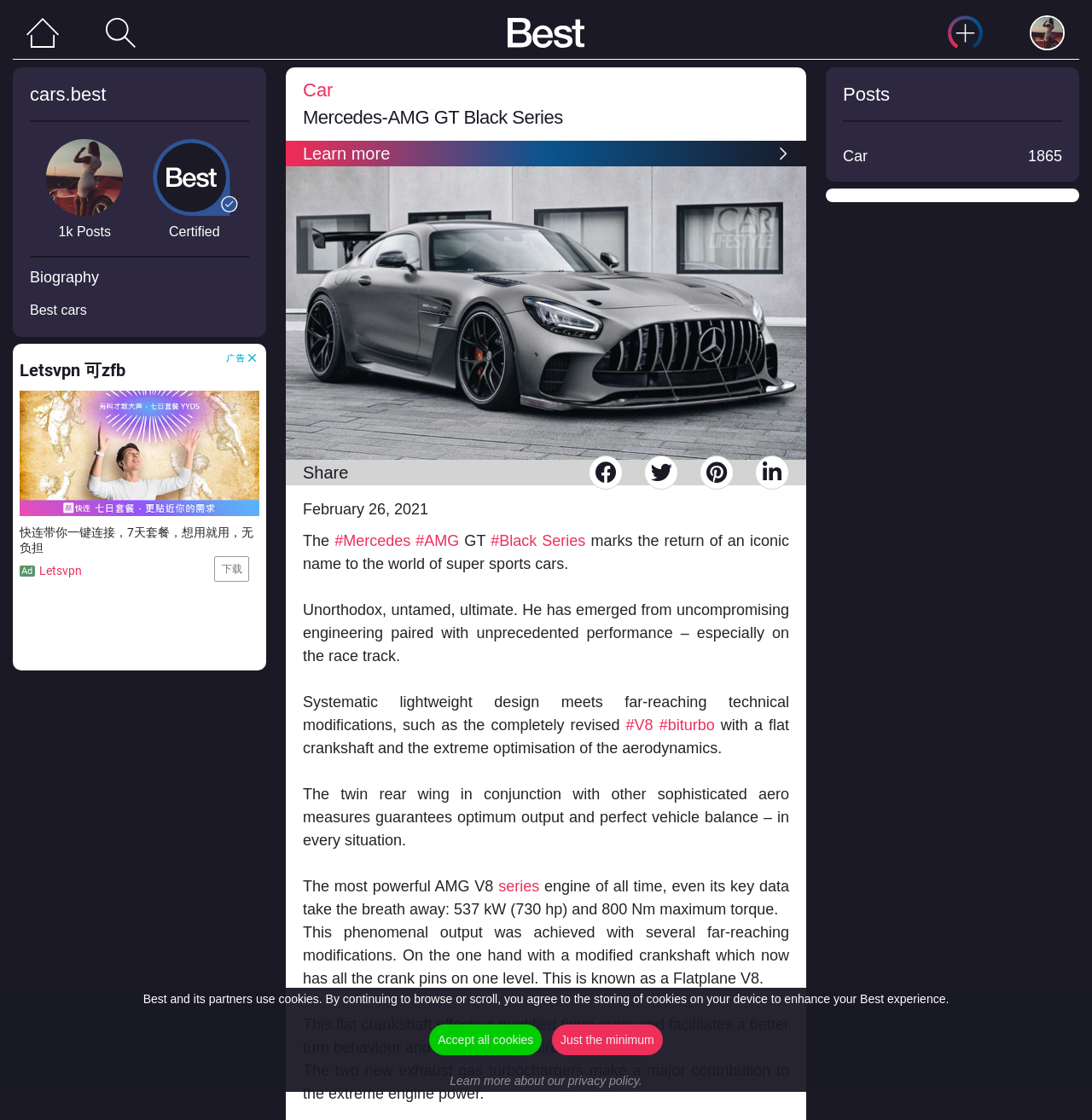How many posts are there on the webpage?
Using the picture, provide a one-word or short phrase answer.

1k Posts